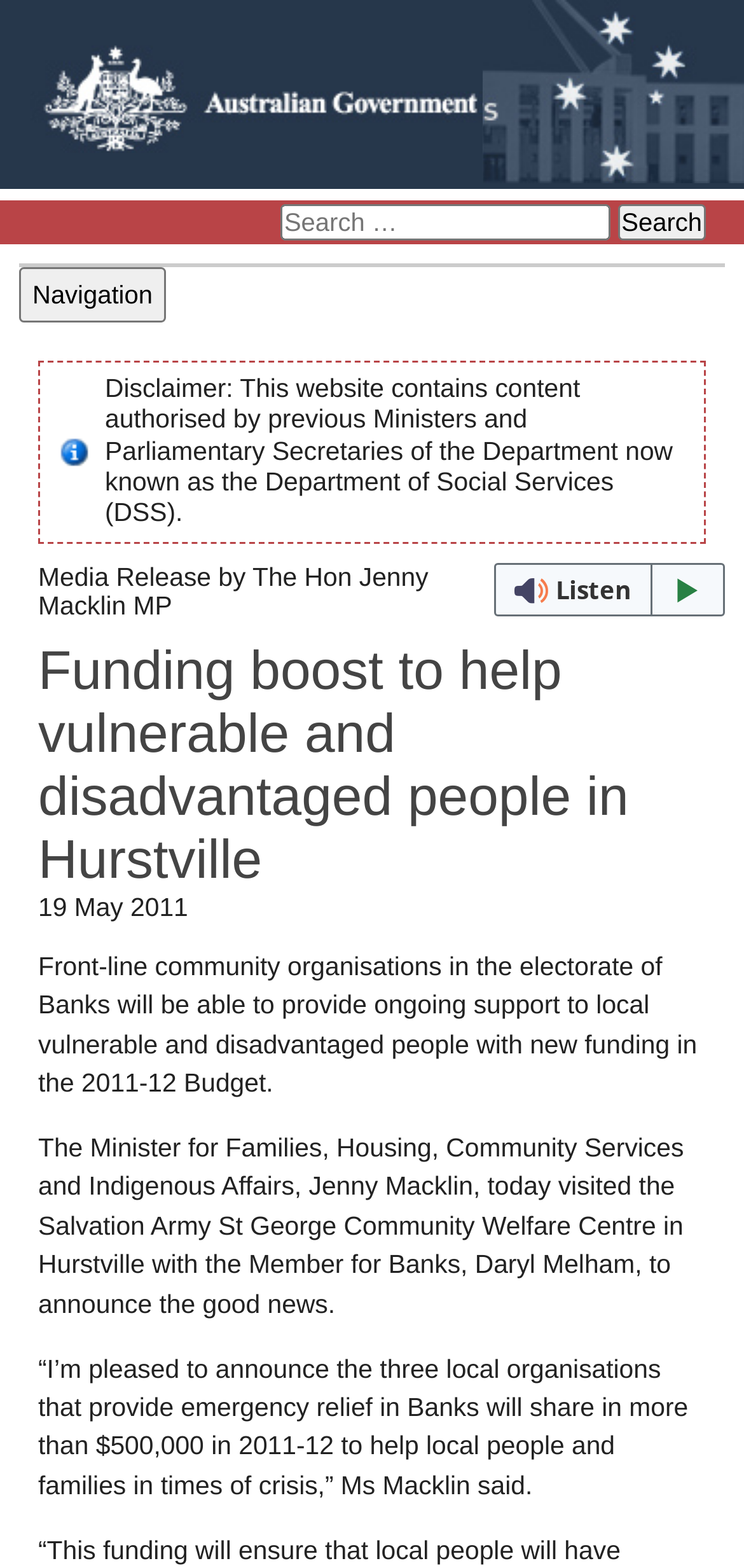For the element described, predict the bounding box coordinates as (top-left x, top-left y, bottom-right x, bottom-right y). All values should be between 0 and 1. Element description: parent_node: Search for: value="Search"

[0.83, 0.13, 0.949, 0.153]